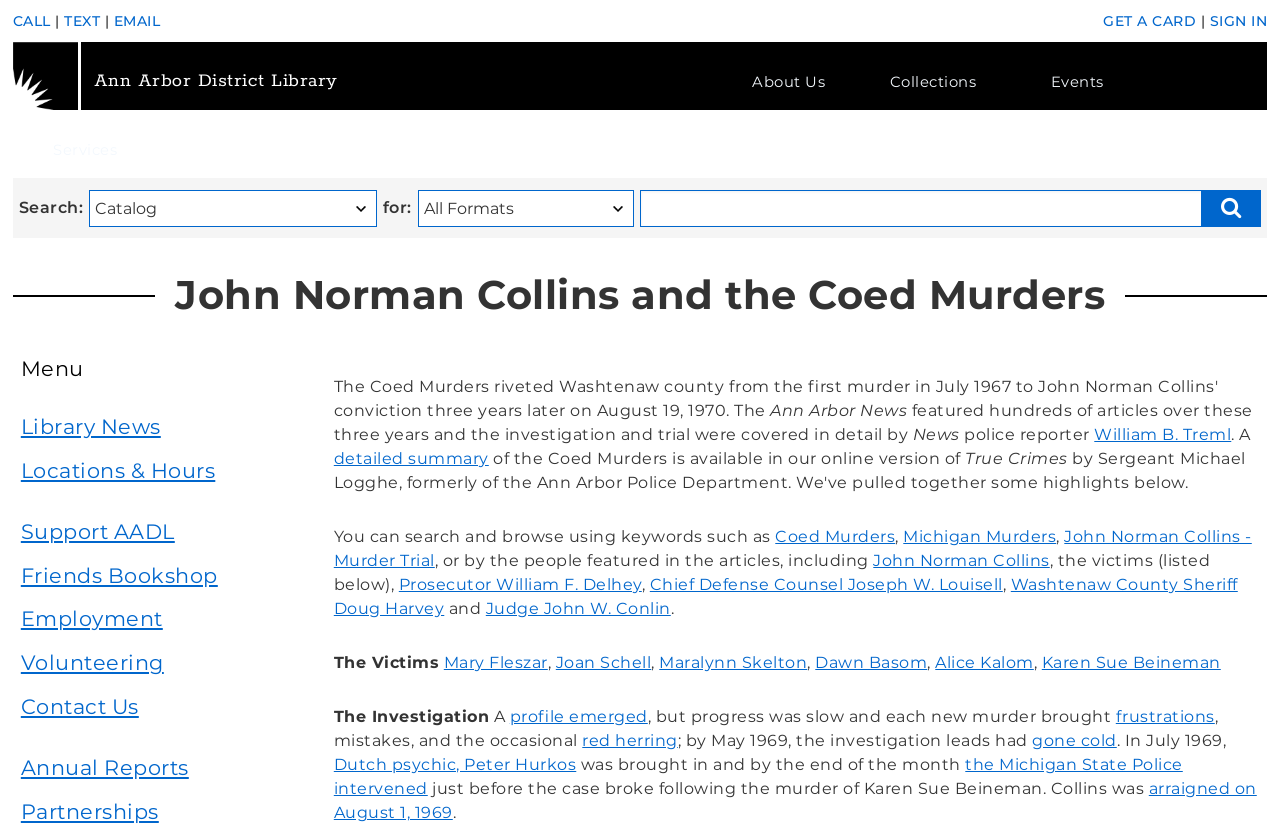Provide a one-word or short-phrase response to the question:
How many victims are mentioned on the webpage?

5